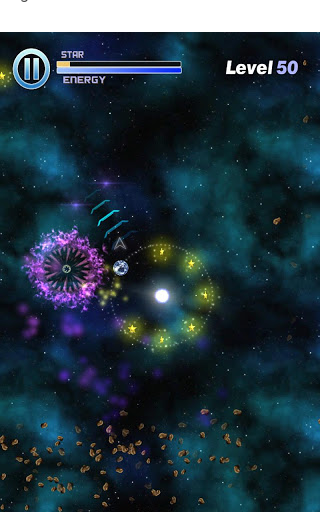Explain the image in detail, mentioning the main subjects and background elements.

The image depicts a vibrant and dynamic scene from a video game, showcasing a colorful cosmic environment filled with swirling nebulae and glowing celestial orbs. In the foreground, players can observe various elements critical to gameplay, including a visual representation of the player's progress at "Level 50," surrounded by twinkling stars that are part of the game's mechanics. 

The game interface features gauges for "STAR" and "ENERGY," indicating key resources that players must manage as they navigate this intricate space. The vivid interplay of colors, including purples, blues, and yellows, creates an engaging atmosphere, highlighting both the art design and interactive elements of the game.

As players engage in challenges like collecting stars and dodging obstacles, the game's difficulty ramps up, emphasizing the importance of timing and strategy. This image encapsulates the essence of a fun and visually stimulating gaming experience, making it appealing to both casual and dedicated gamers.